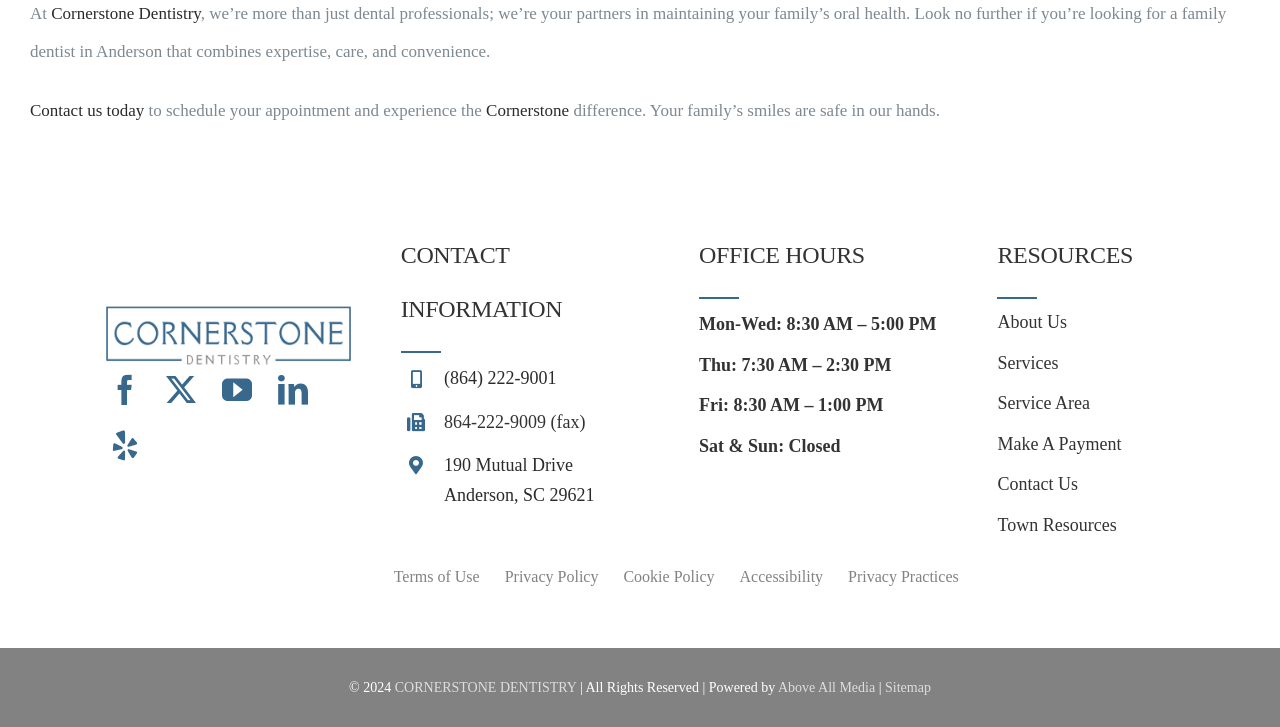Identify the bounding box of the HTML element described as: "Sitemap".

[0.691, 0.935, 0.727, 0.956]